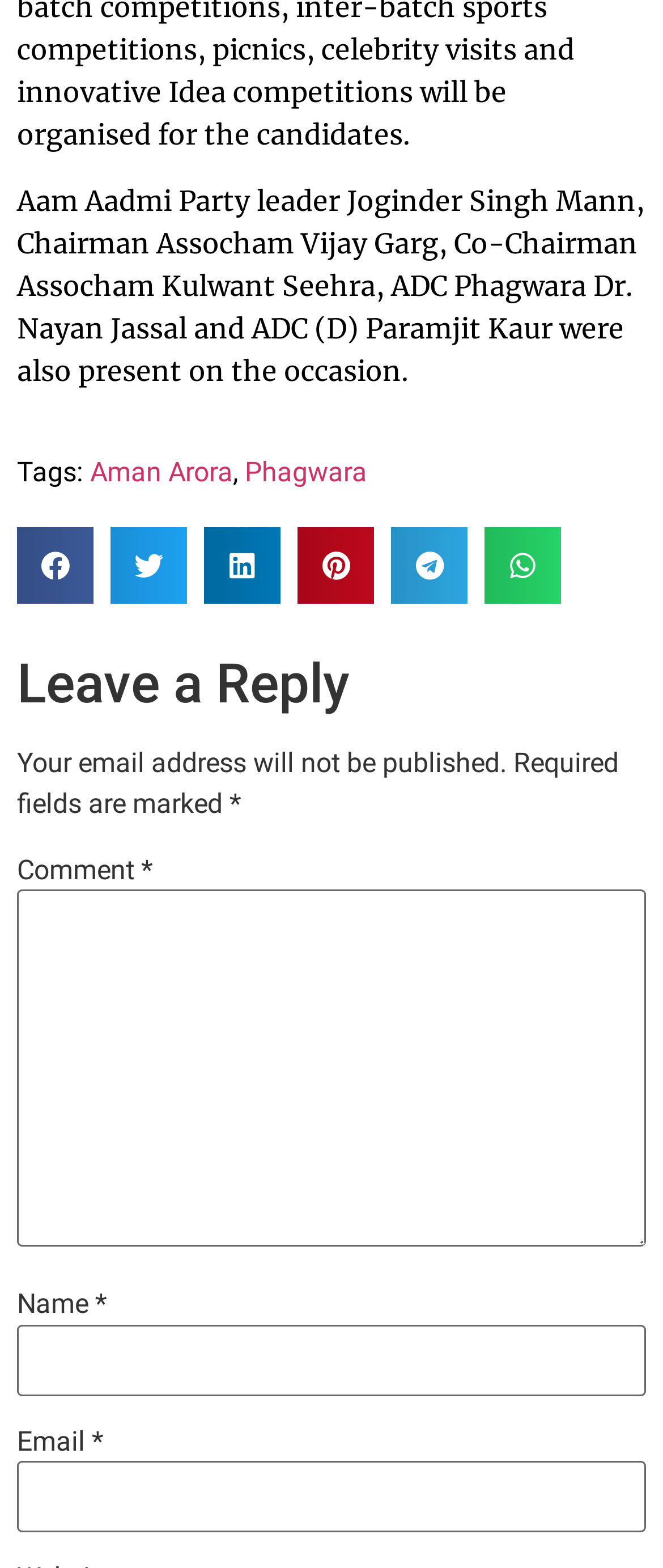Provide a one-word or short-phrase answer to the question:
How many links are available in the news content?

2